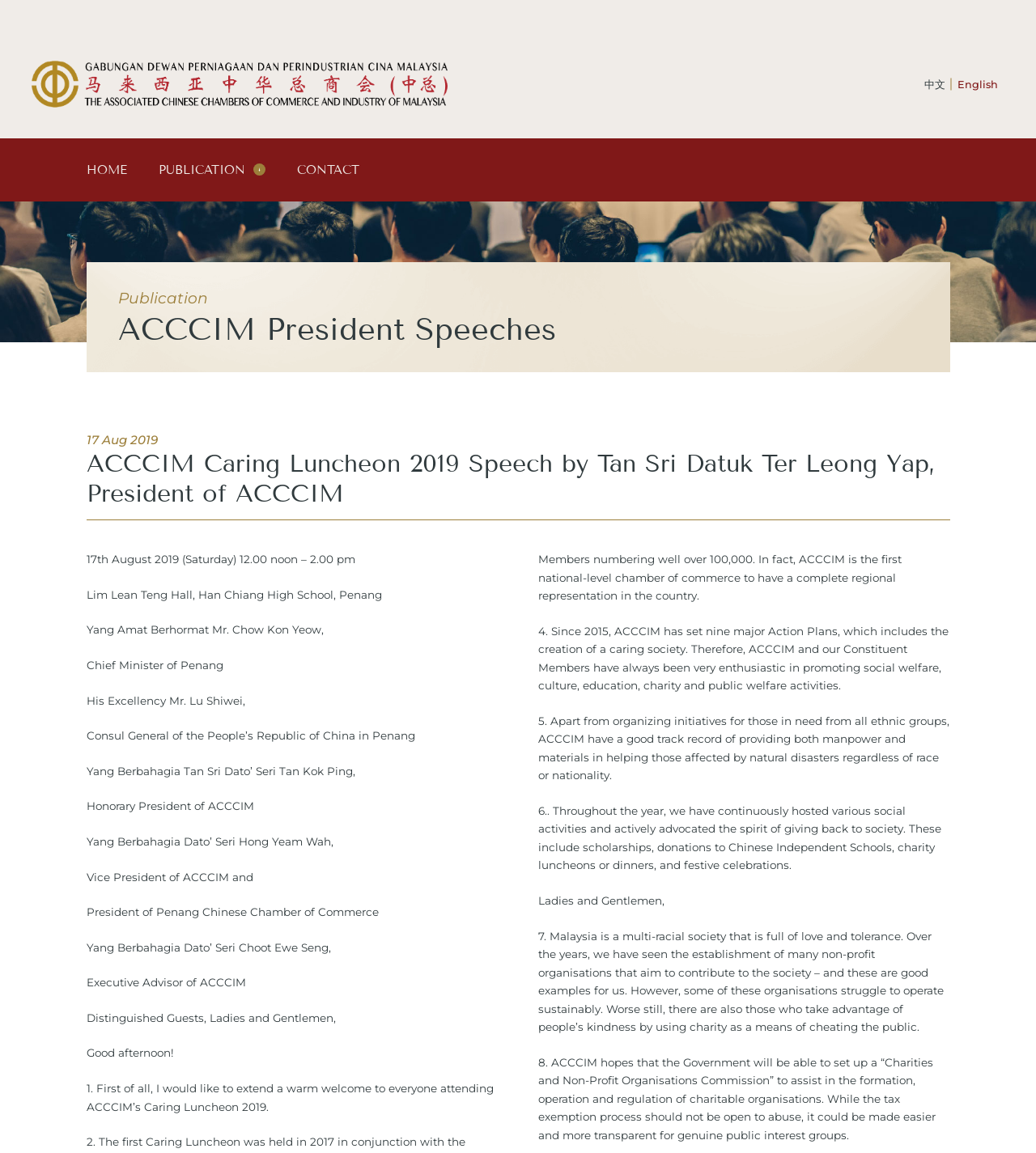Using the given element description, provide the bounding box coordinates (top-left x, top-left y, bottom-right x, bottom-right y) for the corresponding UI element in the screenshot: English

[0.918, 0.062, 0.969, 0.084]